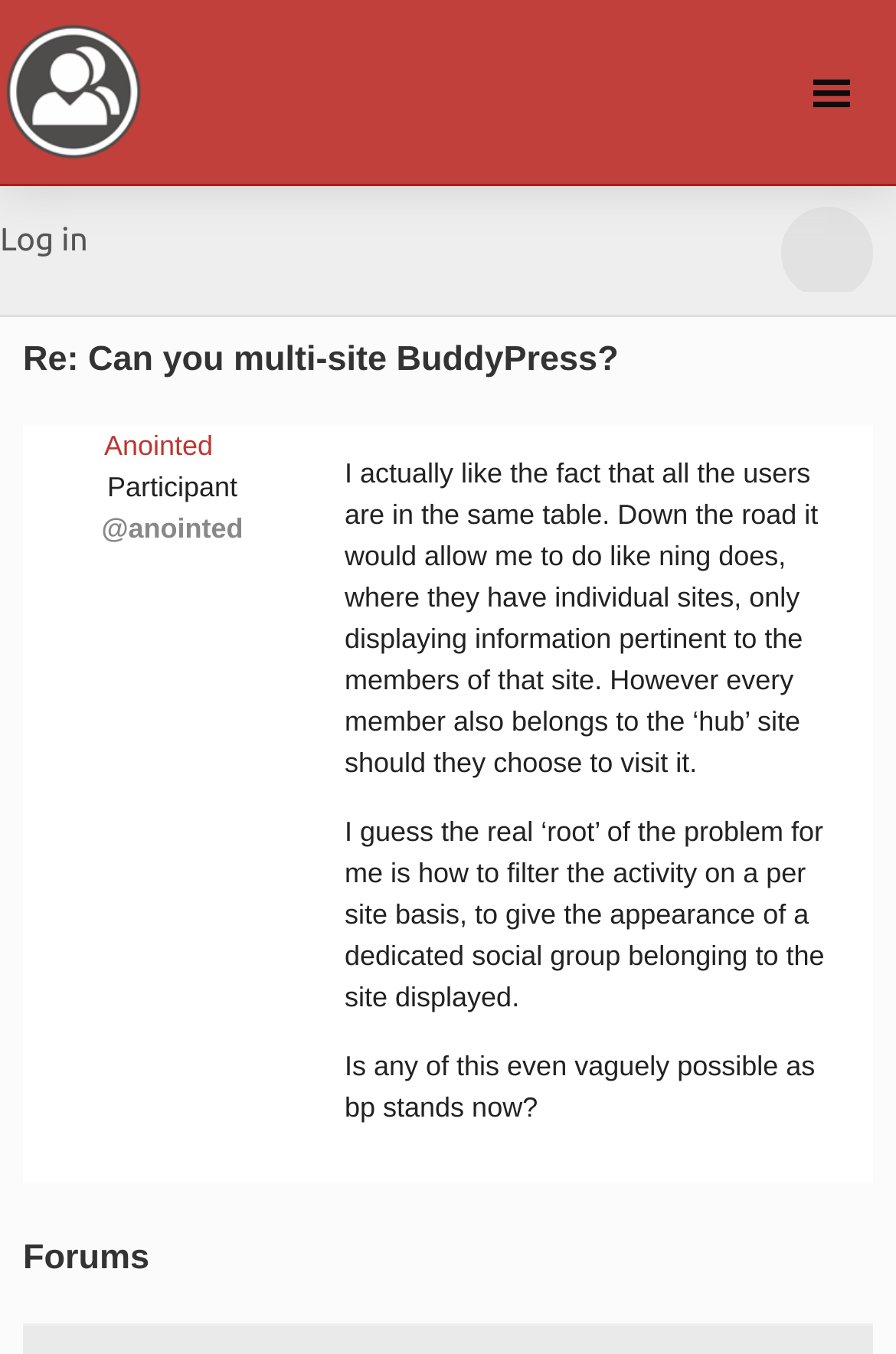Find the bounding box coordinates for the HTML element described as: "Log in". The coordinates should consist of four float values between 0 and 1, i.e., [left, top, right, bottom].

[0.0, 0.137, 0.098, 0.215]